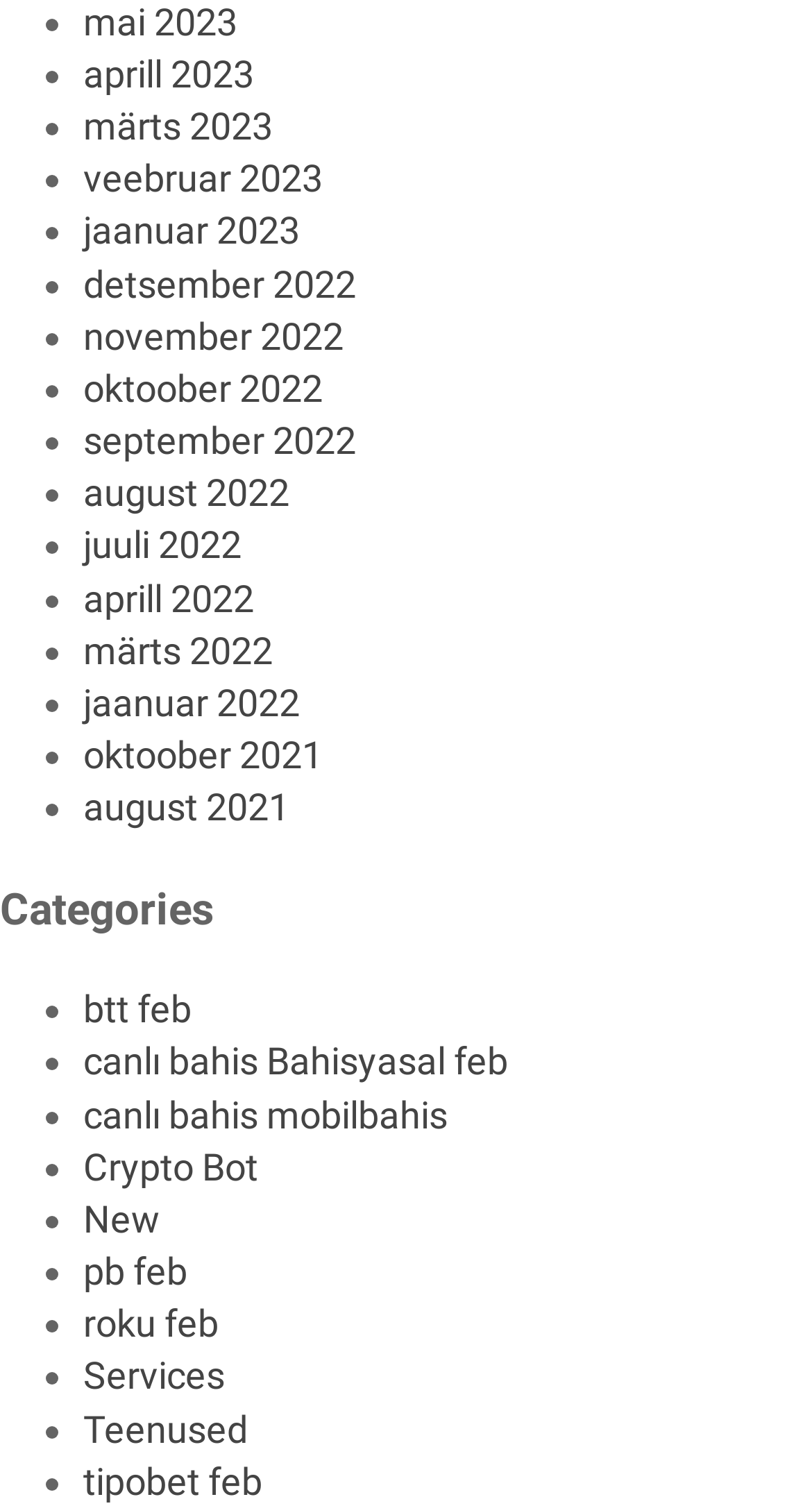Identify the bounding box of the UI element described as follows: "jaanuar 2023". Provide the coordinates as four float numbers in the range of 0 to 1 [left, top, right, bottom].

[0.103, 0.139, 0.369, 0.168]